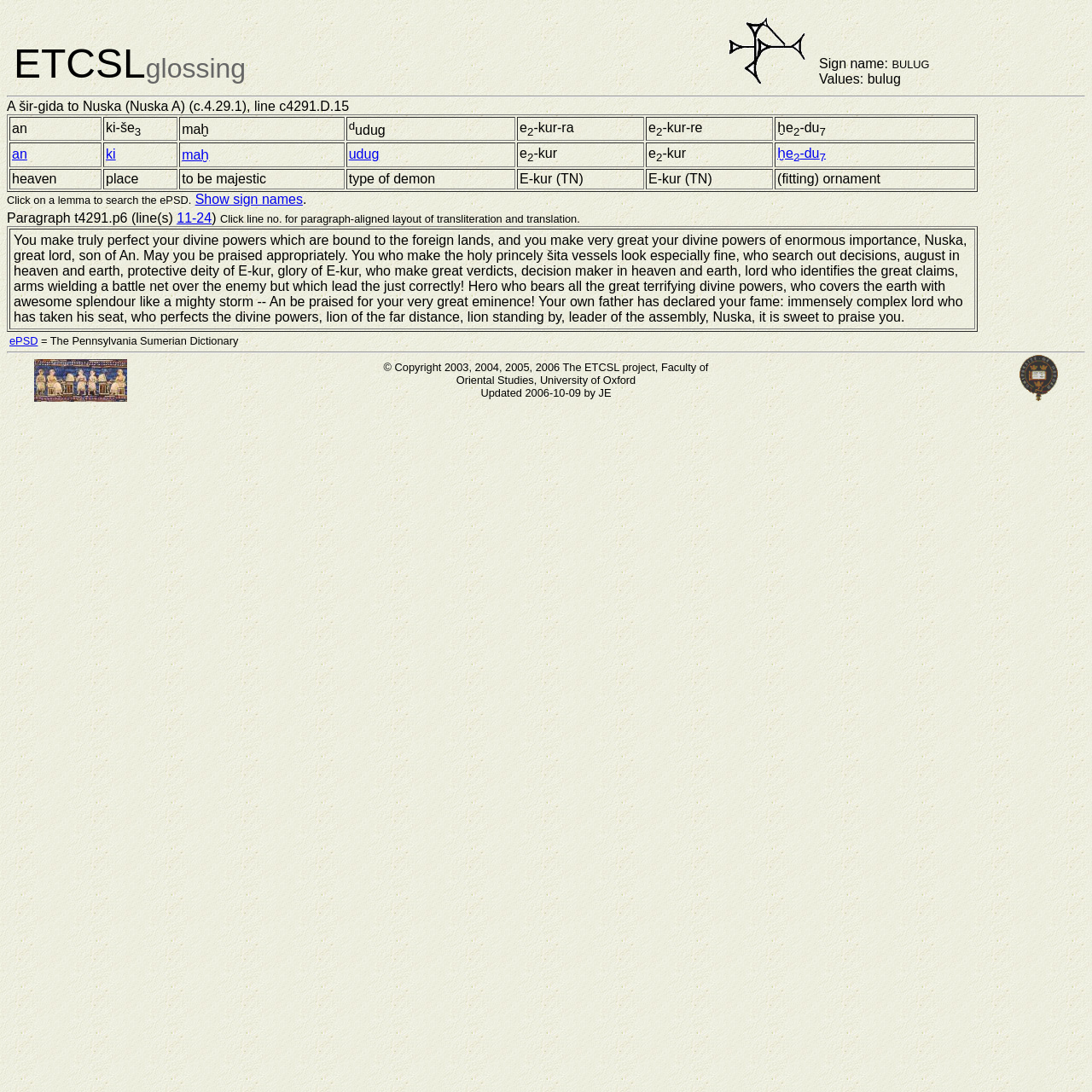What is the name of the dictionary mentioned in the text?
Using the visual information, respond with a single word or phrase.

ePSD